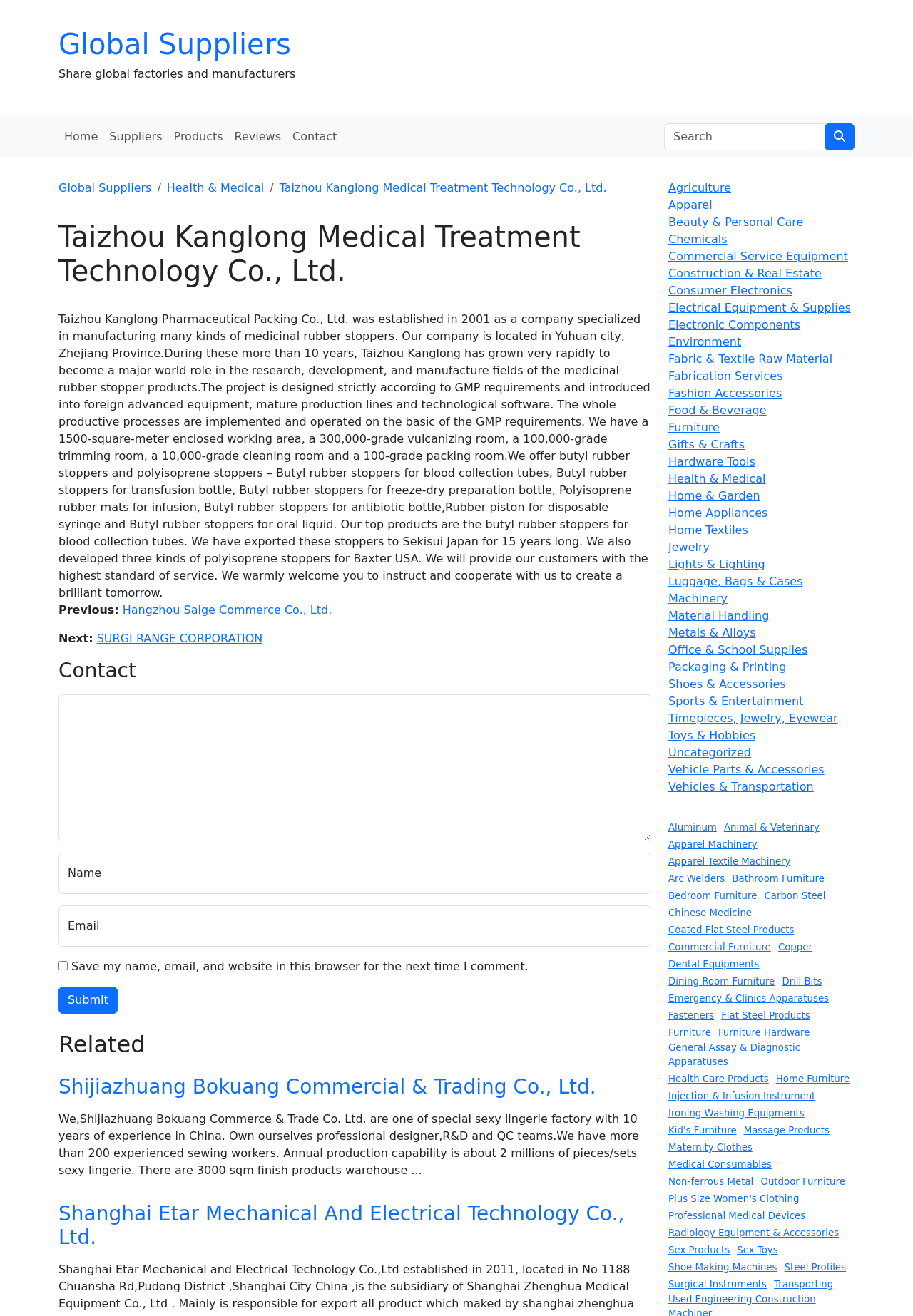What is the company name of the website?
Observe the image and answer the question with a one-word or short phrase response.

Taizhou Kanglong Medical Treatment Technology Co., Ltd.